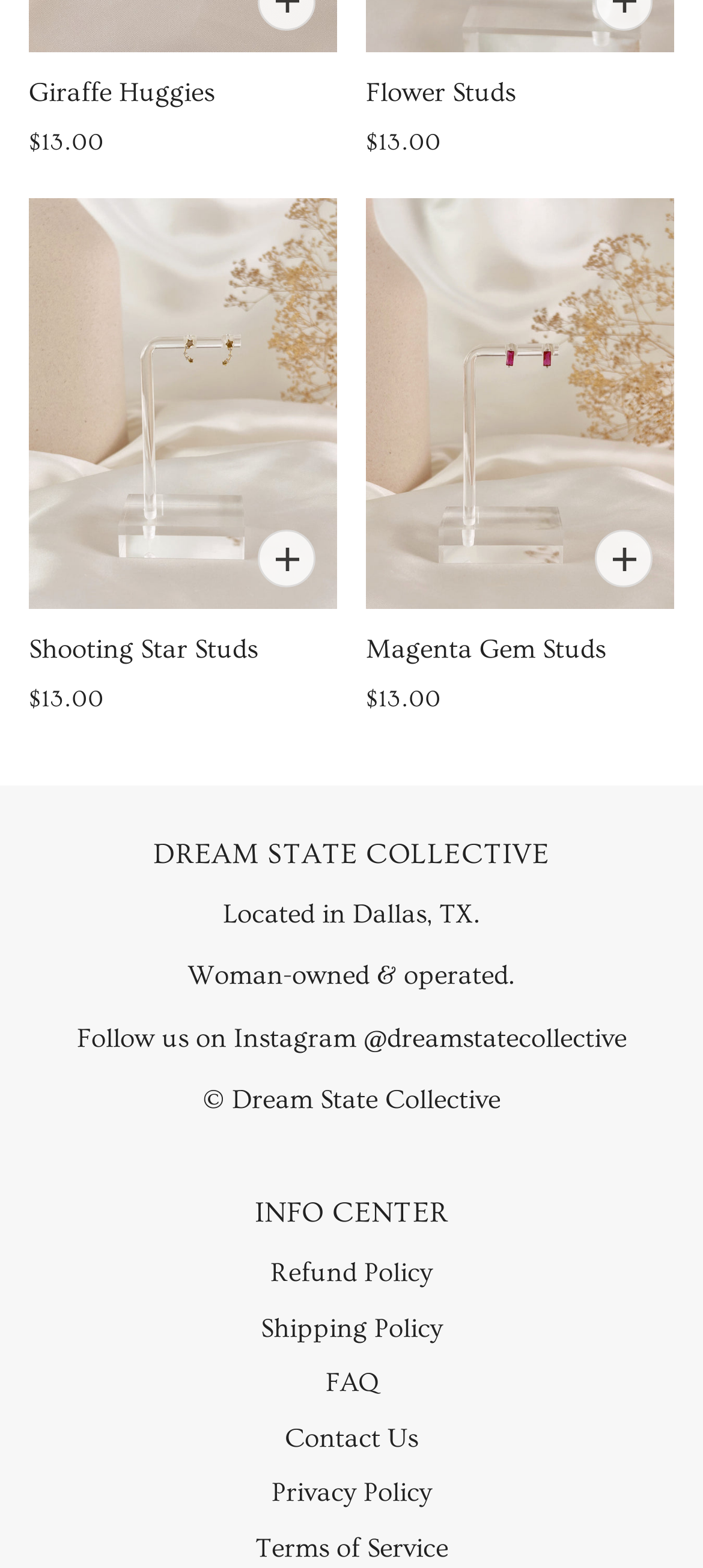Please respond in a single word or phrase: 
Where is Dream State Collective located?

Dallas, TX